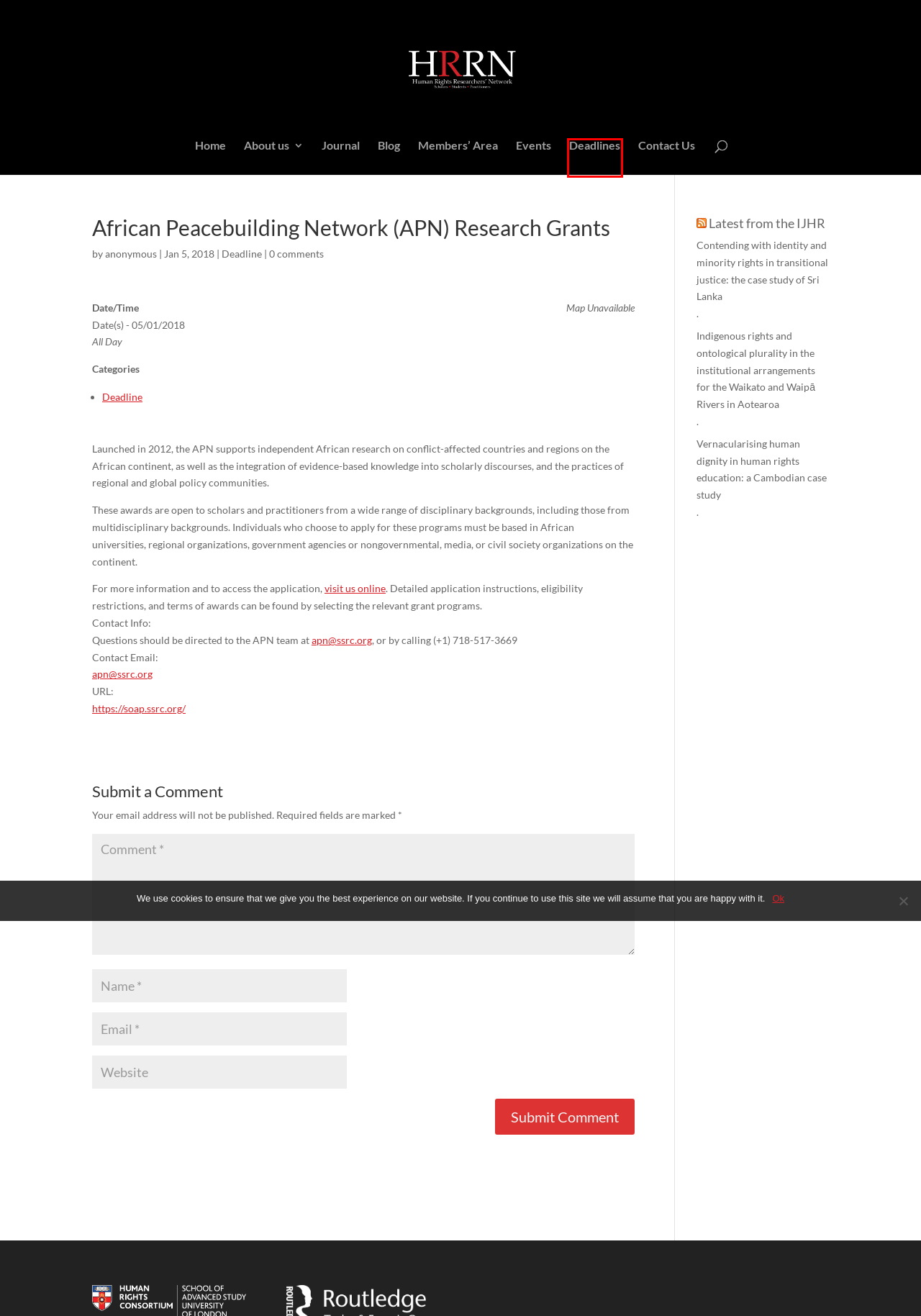You have a screenshot showing a webpage with a red bounding box around a UI element. Choose the webpage description that best matches the new page after clicking the highlighted element. Here are the options:
A. Journal - HRRN
B. Categories - HRRN
C. Blog - HRRN
D. Deadlines - HRRN
E. Home - HRRN
F. Contact Us - HRRN
G. About us - HRRN
H. Events - HRRN

D